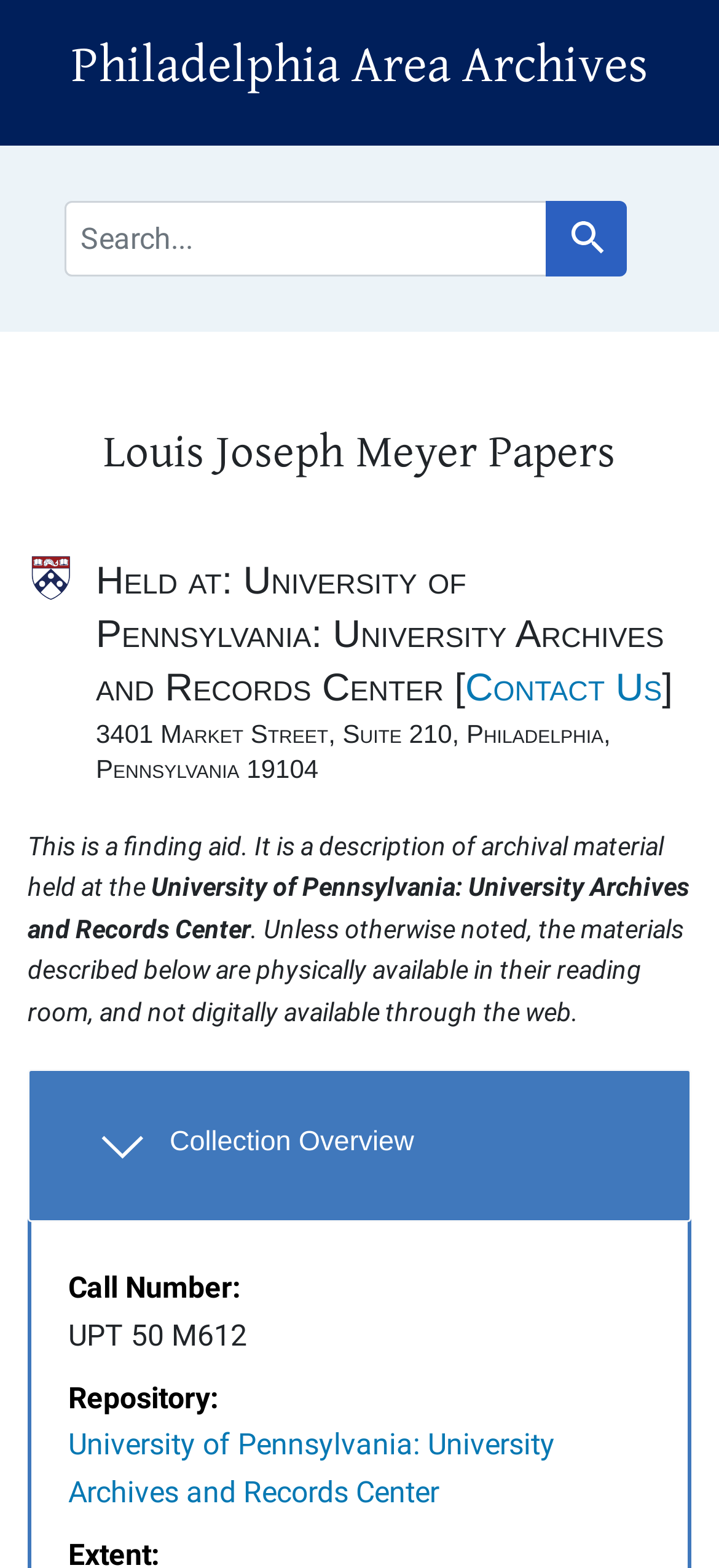Extract the primary header of the webpage and generate its text.

Philadelphia Area Archives